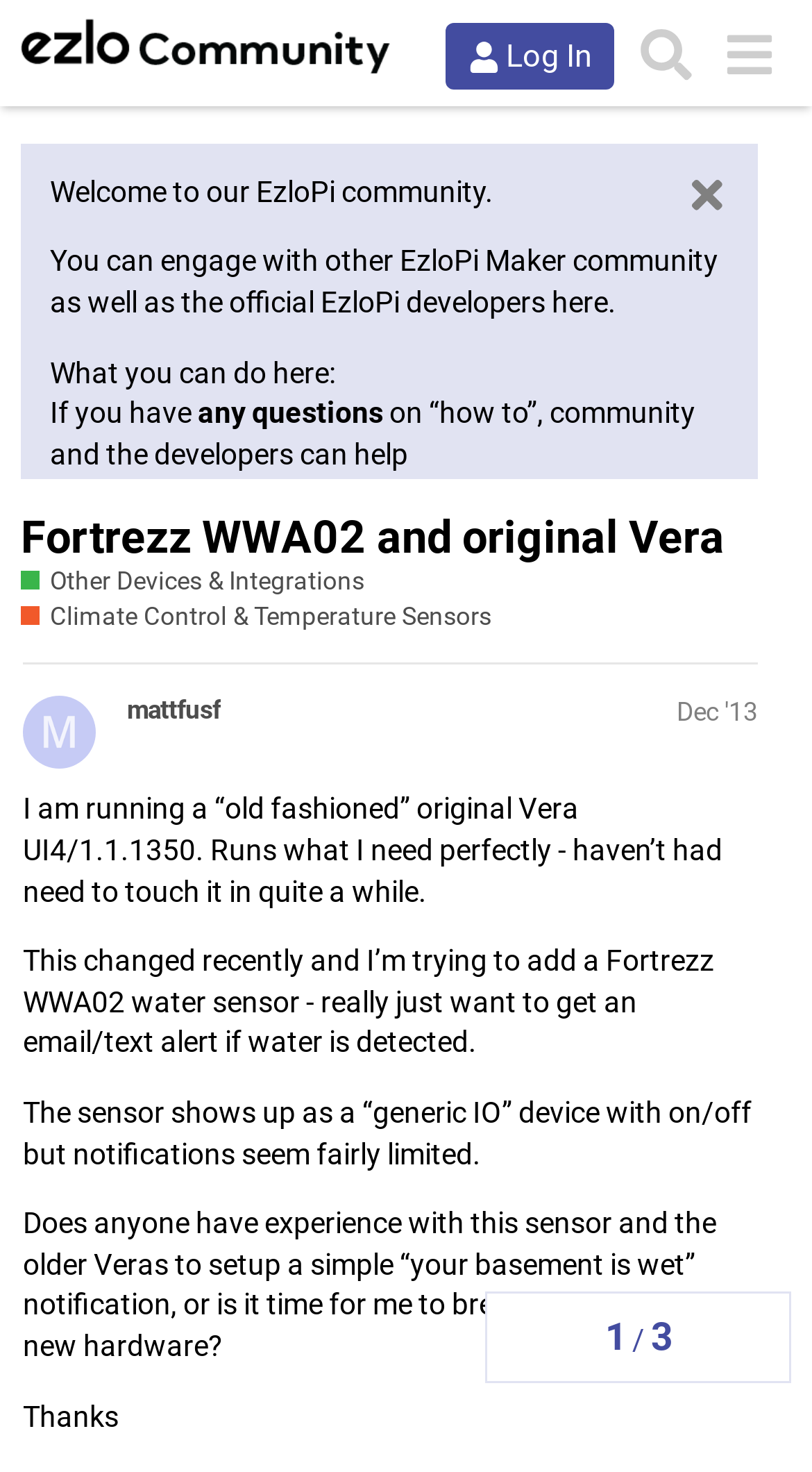Please provide a brief answer to the question using only one word or phrase: 
What is the purpose of the Fortrezz WWA02 water sensor?

To detect water